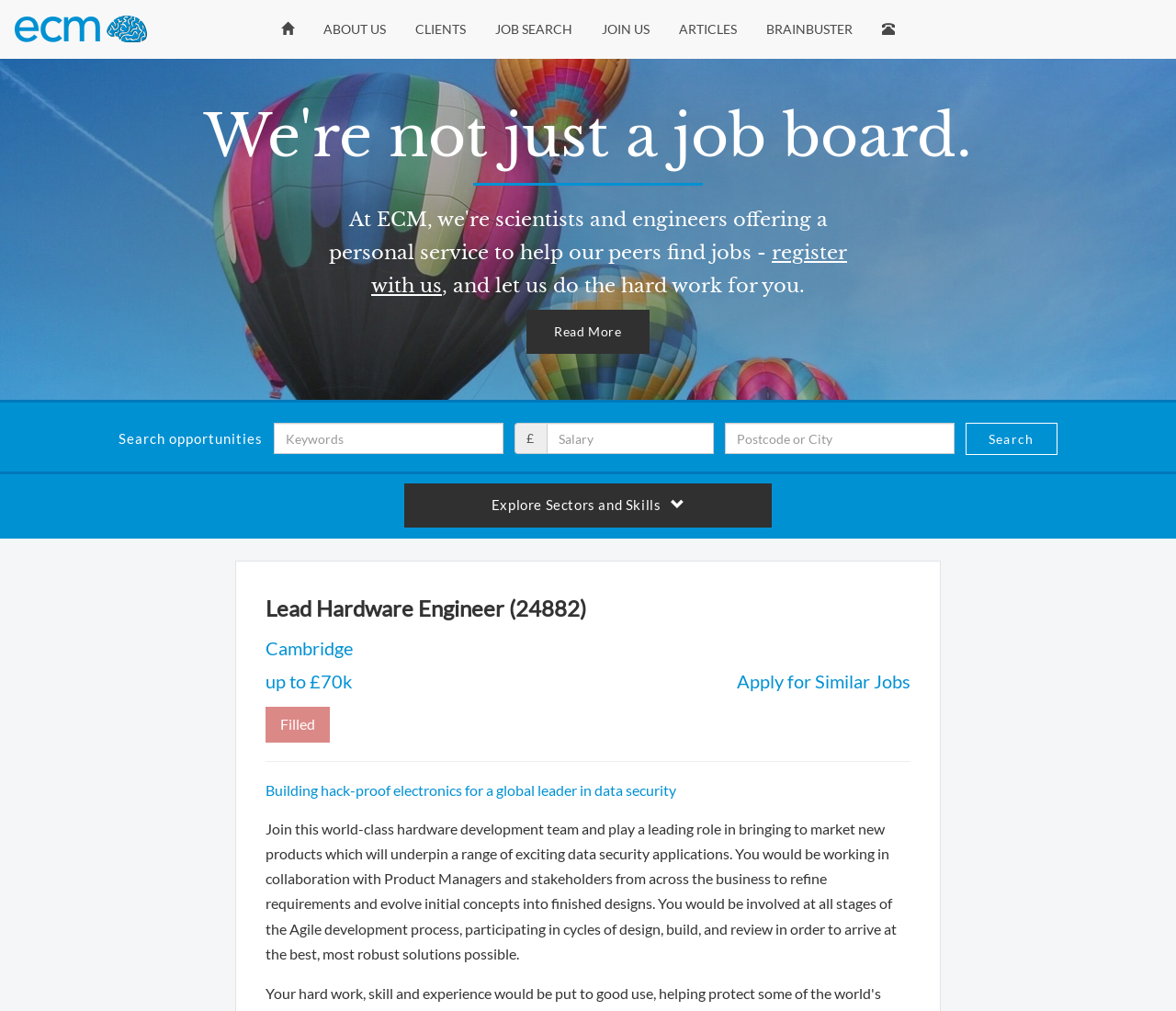Locate and provide the bounding box coordinates for the HTML element that matches this description: "register with us".

[0.316, 0.238, 0.72, 0.294]